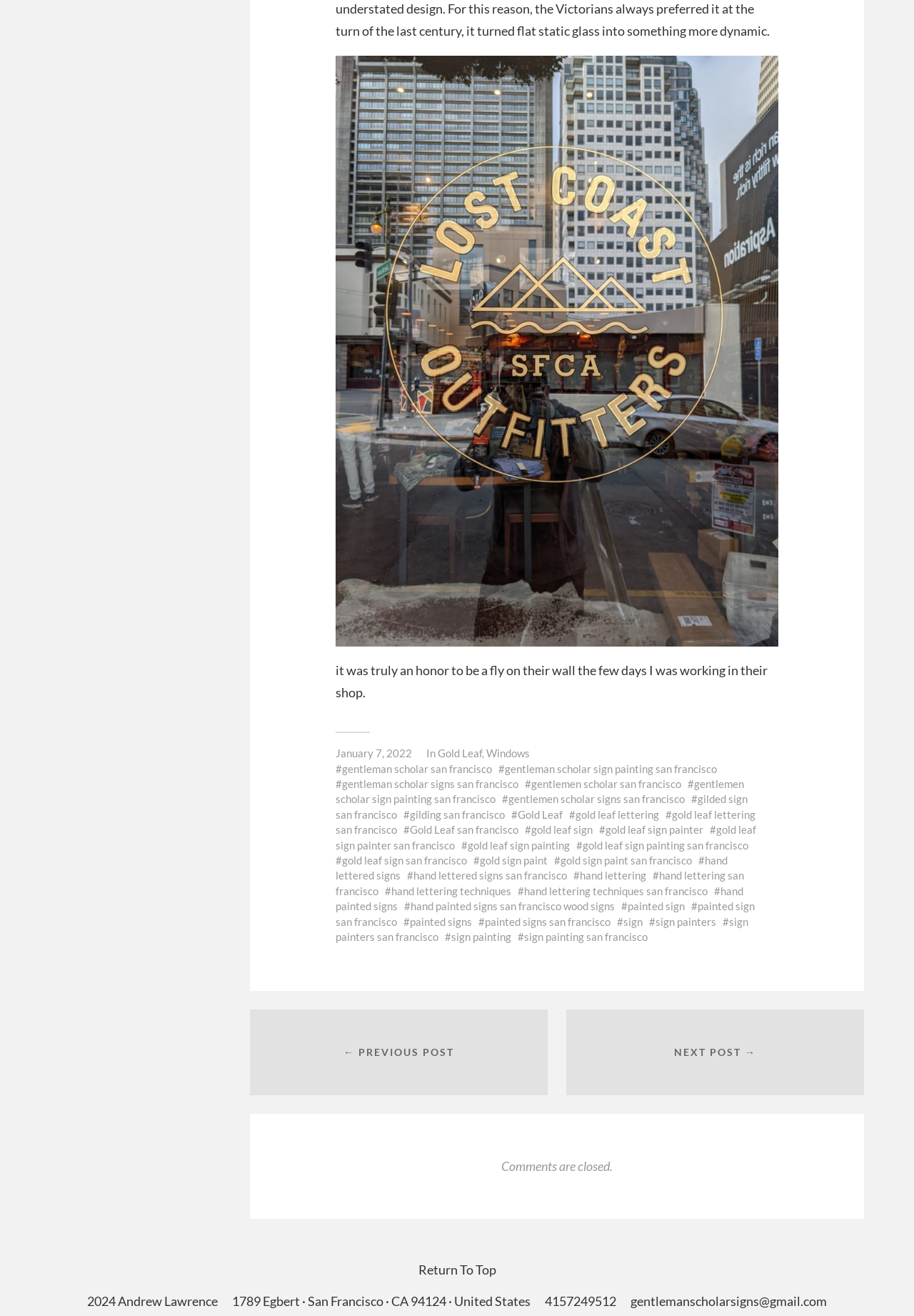Specify the bounding box coordinates of the element's region that should be clicked to achieve the following instruction: "read the previous post". The bounding box coordinates consist of four float numbers between 0 and 1, in the format [left, top, right, bottom].

[0.273, 0.767, 0.599, 0.832]